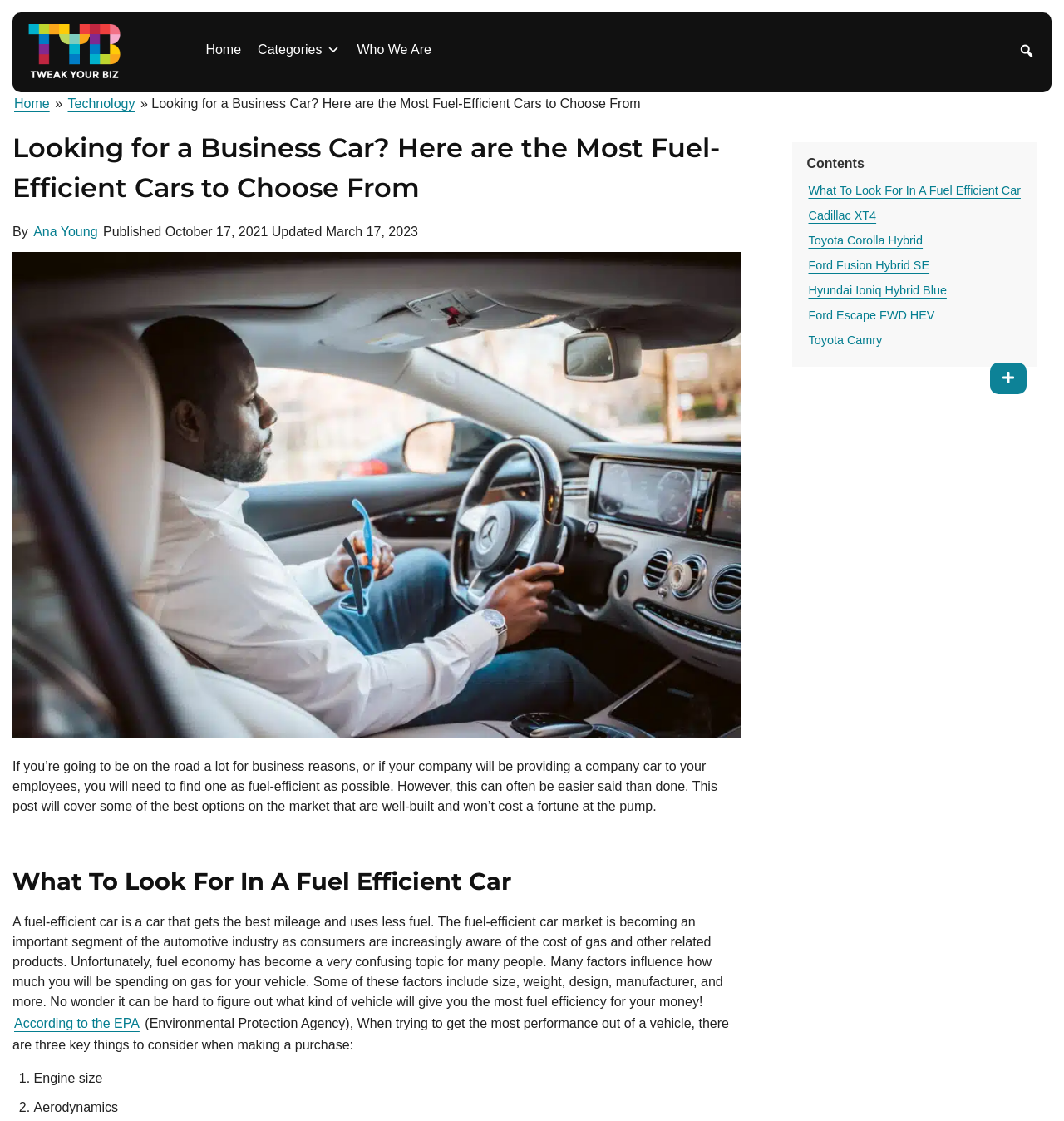Specify the bounding box coordinates of the area to click in order to execute this command: 'Go to Home page'. The coordinates should consist of four float numbers ranging from 0 to 1, and should be formatted as [left, top, right, bottom].

None